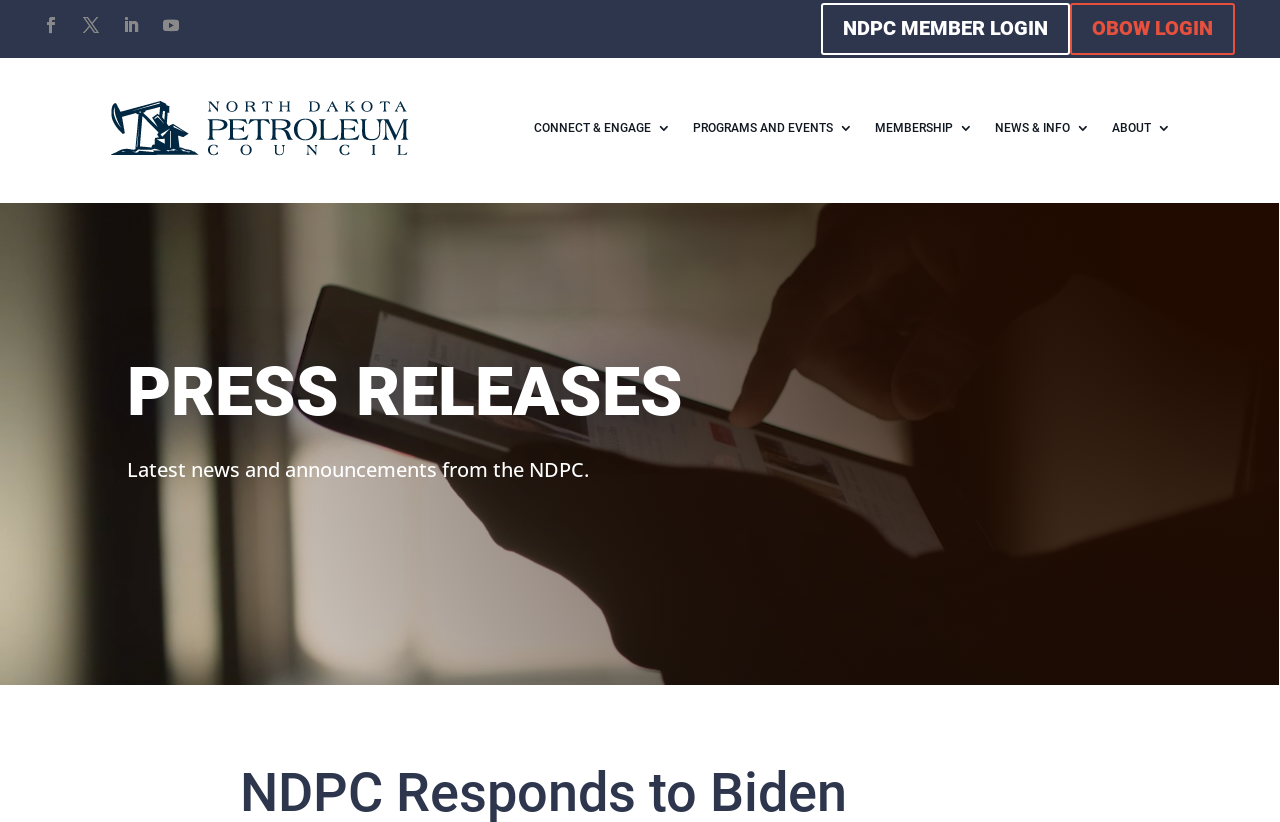Find the coordinates for the bounding box of the element with this description: "OBOW LOGIN$".

[0.836, 0.004, 0.965, 0.067]